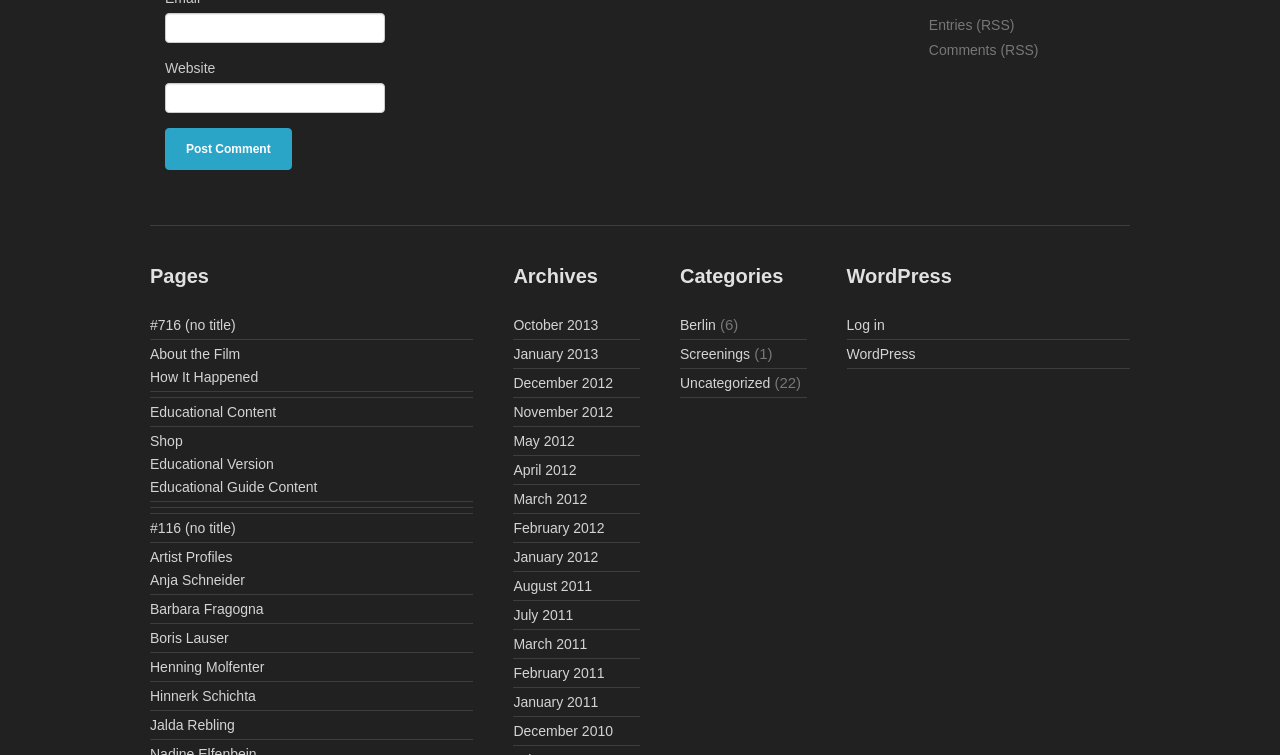Answer the following query with a single word or phrase:
What is the text next to the 'Email' textbox?

Email *